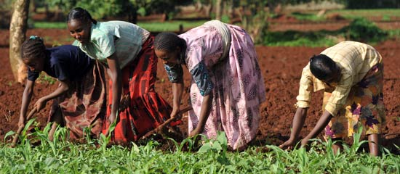Observe the image and answer the following question in detail: What is the significance of maize?

Maize is a staple food in many developing regions, and it supports economic stability and food security, being consumed directly or indirectly by millions globally, particularly in developing countries.